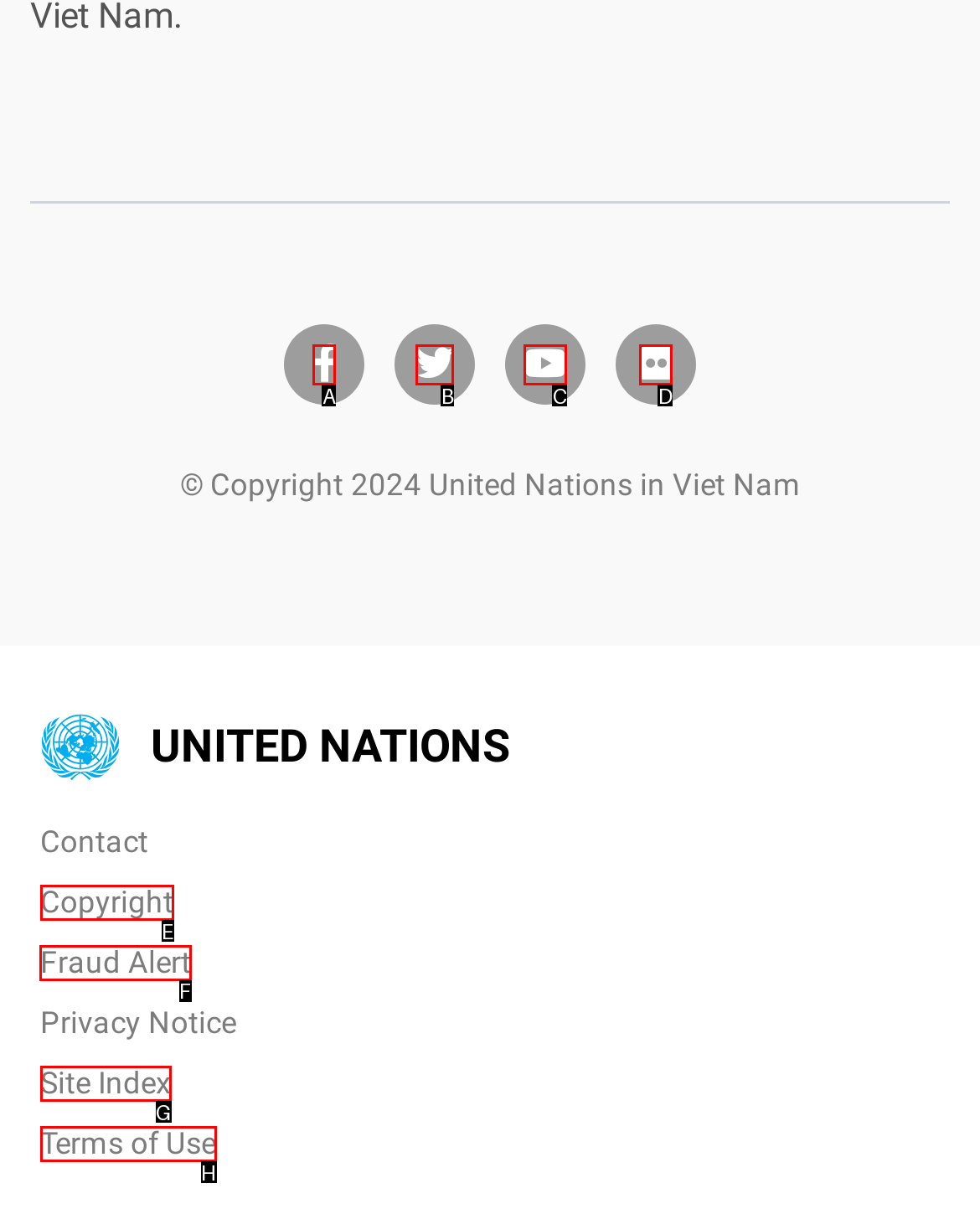Choose the HTML element to click for this instruction: check fraud alert Answer with the letter of the correct choice from the given options.

F